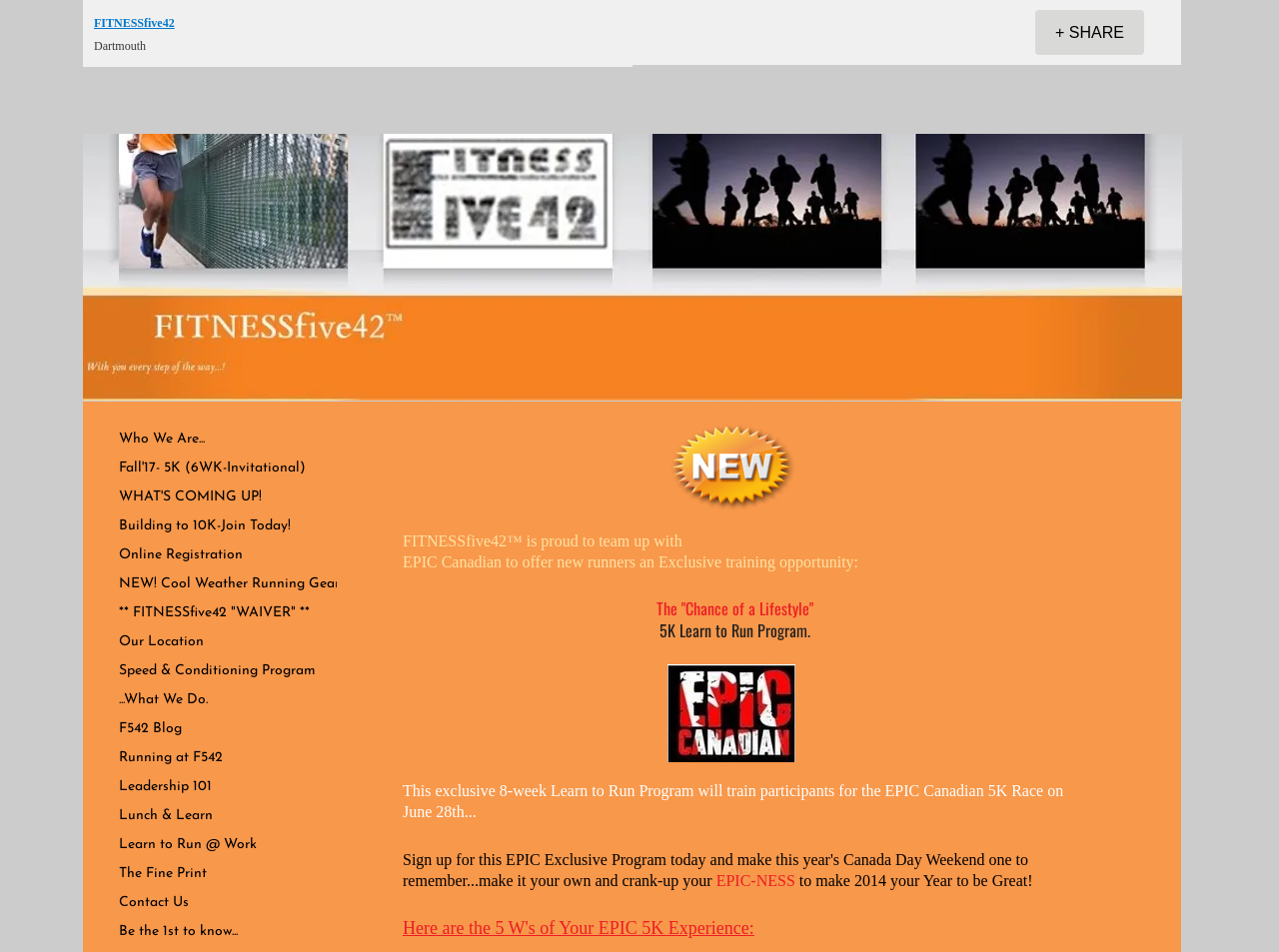Provide the bounding box coordinates for the area that should be clicked to complete the instruction: "Learn about Fall'17- 5K program".

[0.085, 0.478, 0.247, 0.506]